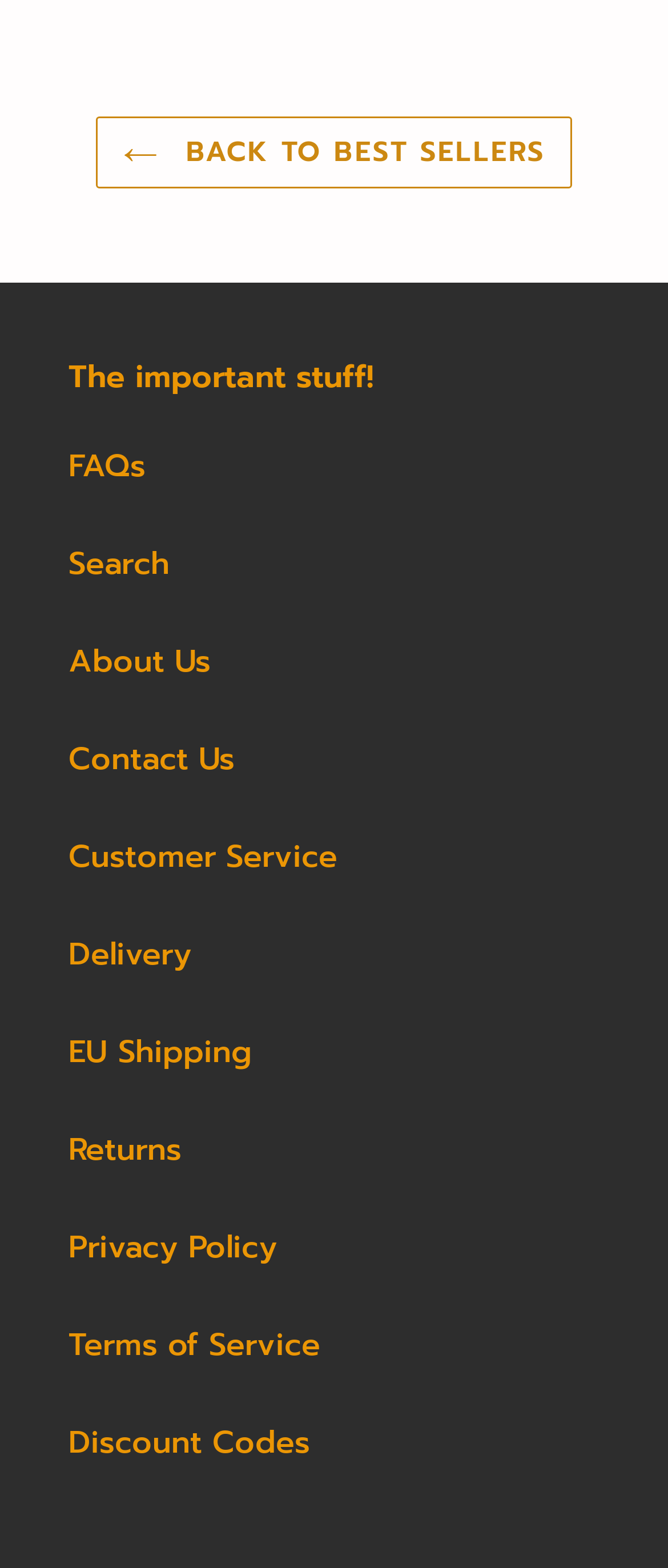How many links are there in the webpage?
Look at the screenshot and give a one-word or phrase answer.

13